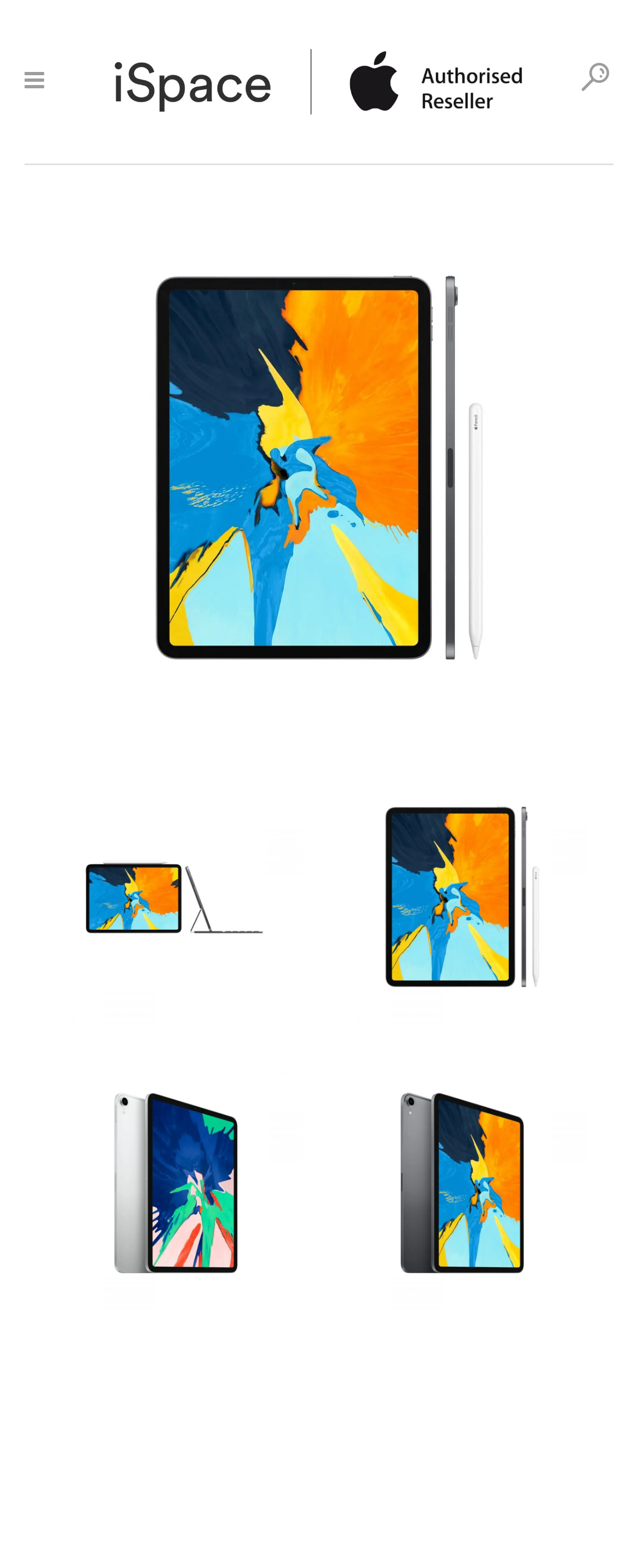Use a single word or phrase to respond to the question:
What is the position of the search textbox?

Top left